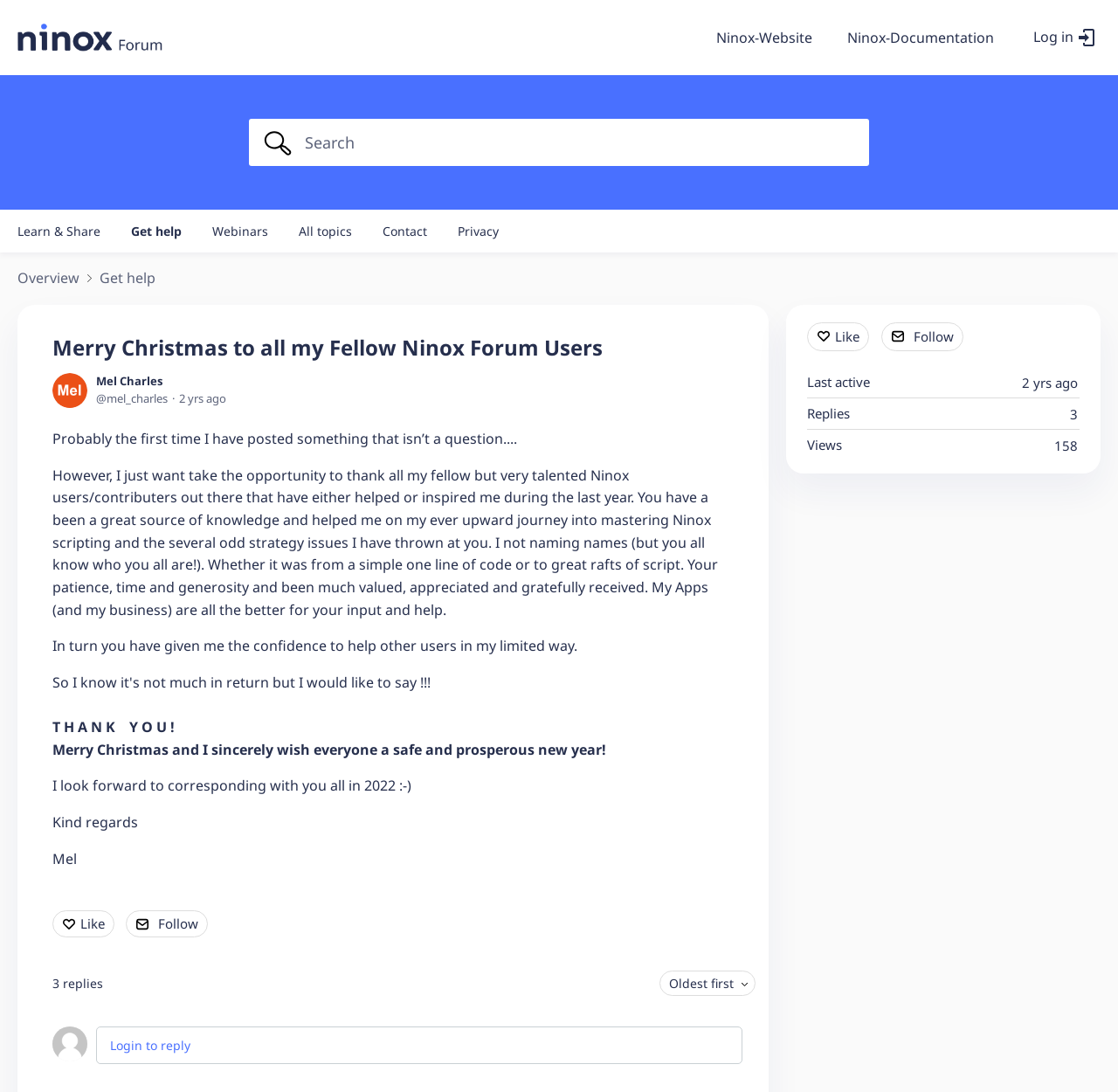Show the bounding box coordinates for the element that needs to be clicked to execute the following instruction: "Search for something". Provide the coordinates in the form of four float numbers between 0 and 1, i.e., [left, top, right, bottom].

[0.223, 0.109, 0.777, 0.152]